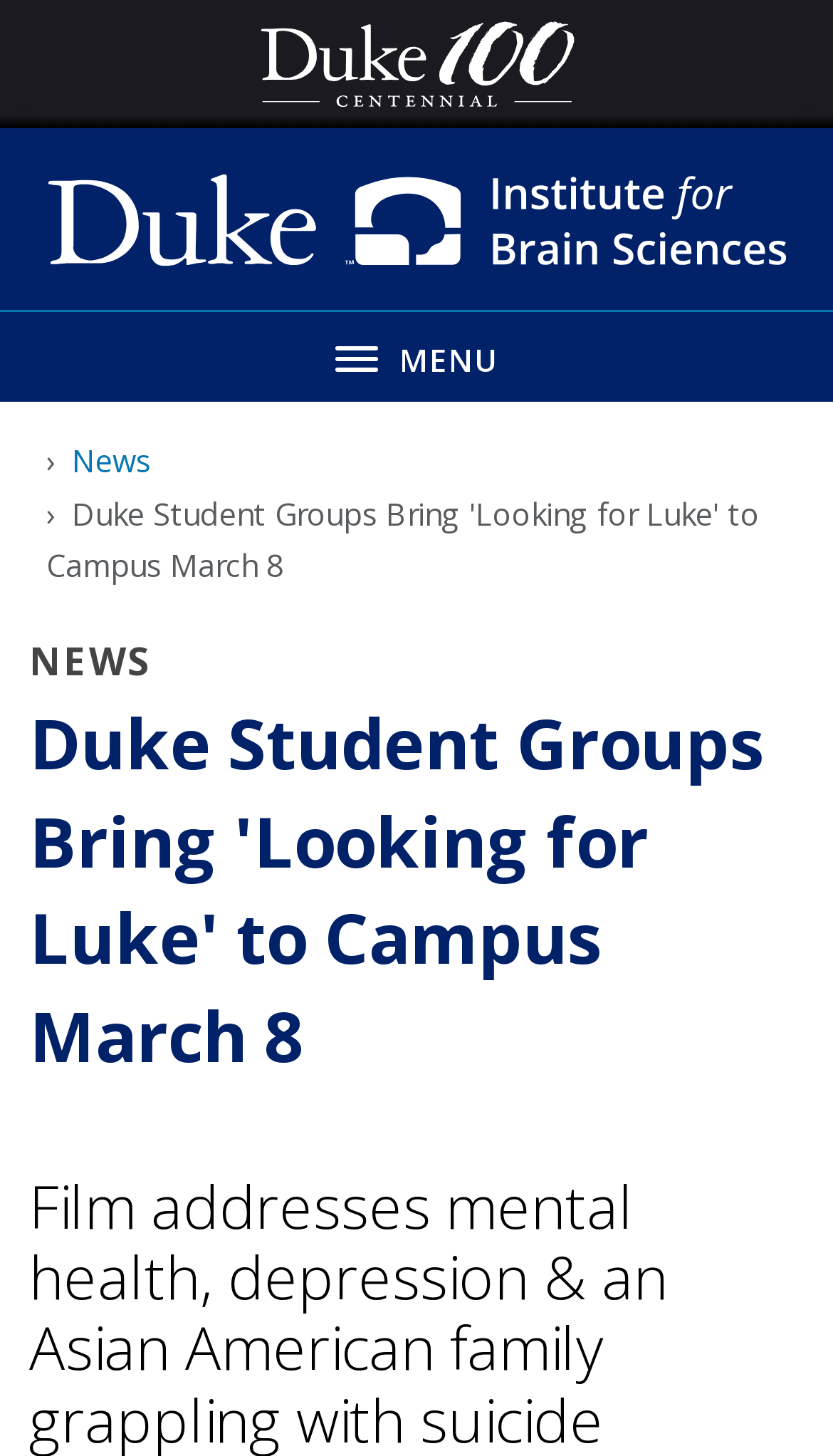Identify and provide the text of the main header on the webpage.

Duke Student Groups Bring 'Looking for Luke' to Campus March 8